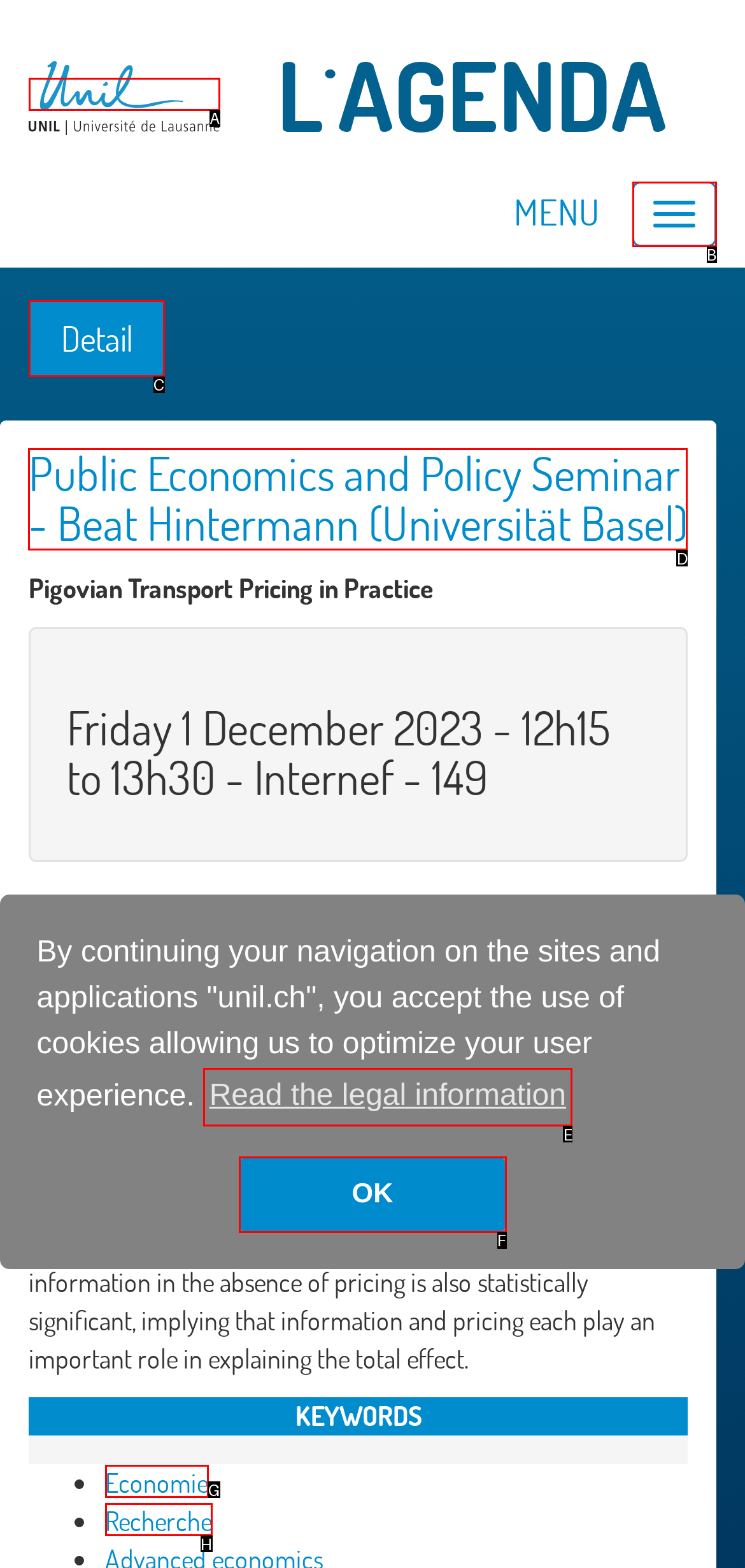Indicate which lettered UI element to click to fulfill the following task: Read more about Public Economics and Policy Seminar
Provide the letter of the correct option.

D